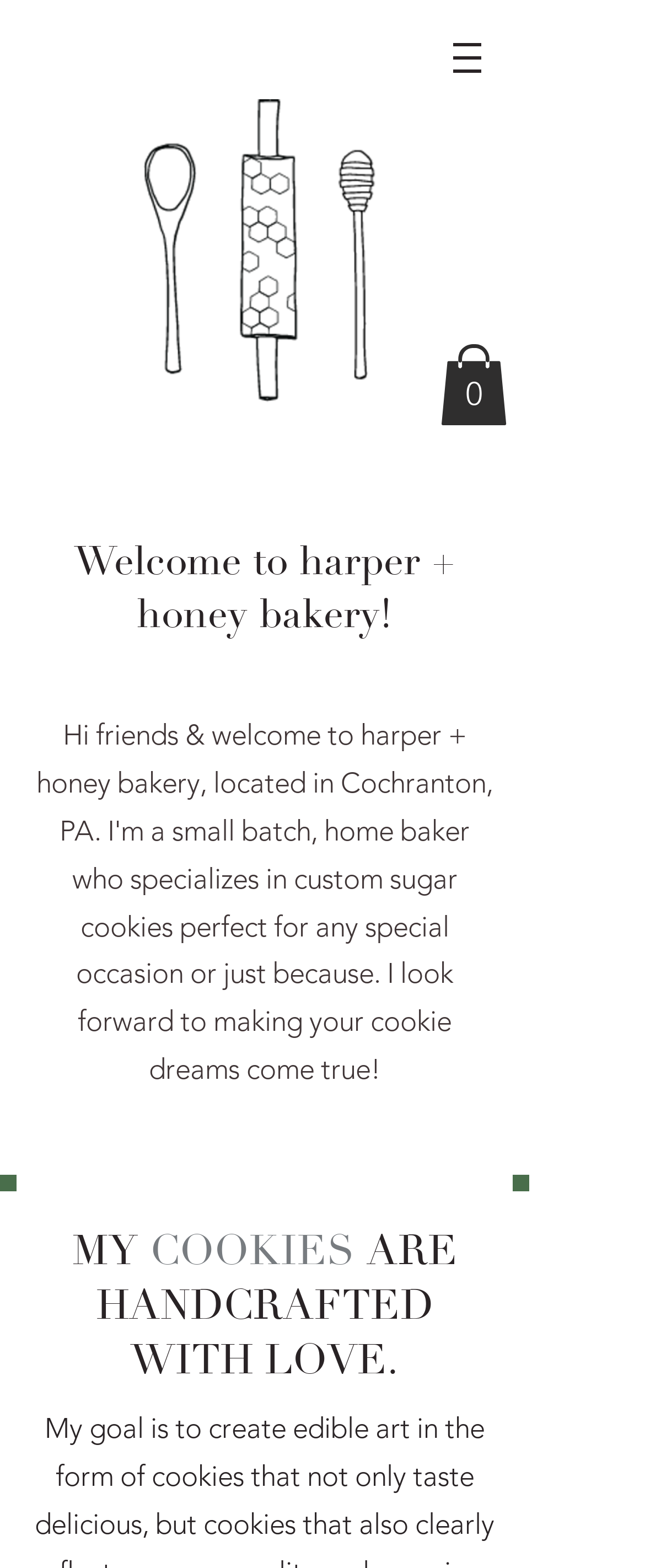Provide a thorough and detailed response to the question by examining the image: 
How many items are in the cart?

I found the link 'Cart with 0 items' which indicates that there are currently 0 items in the cart.